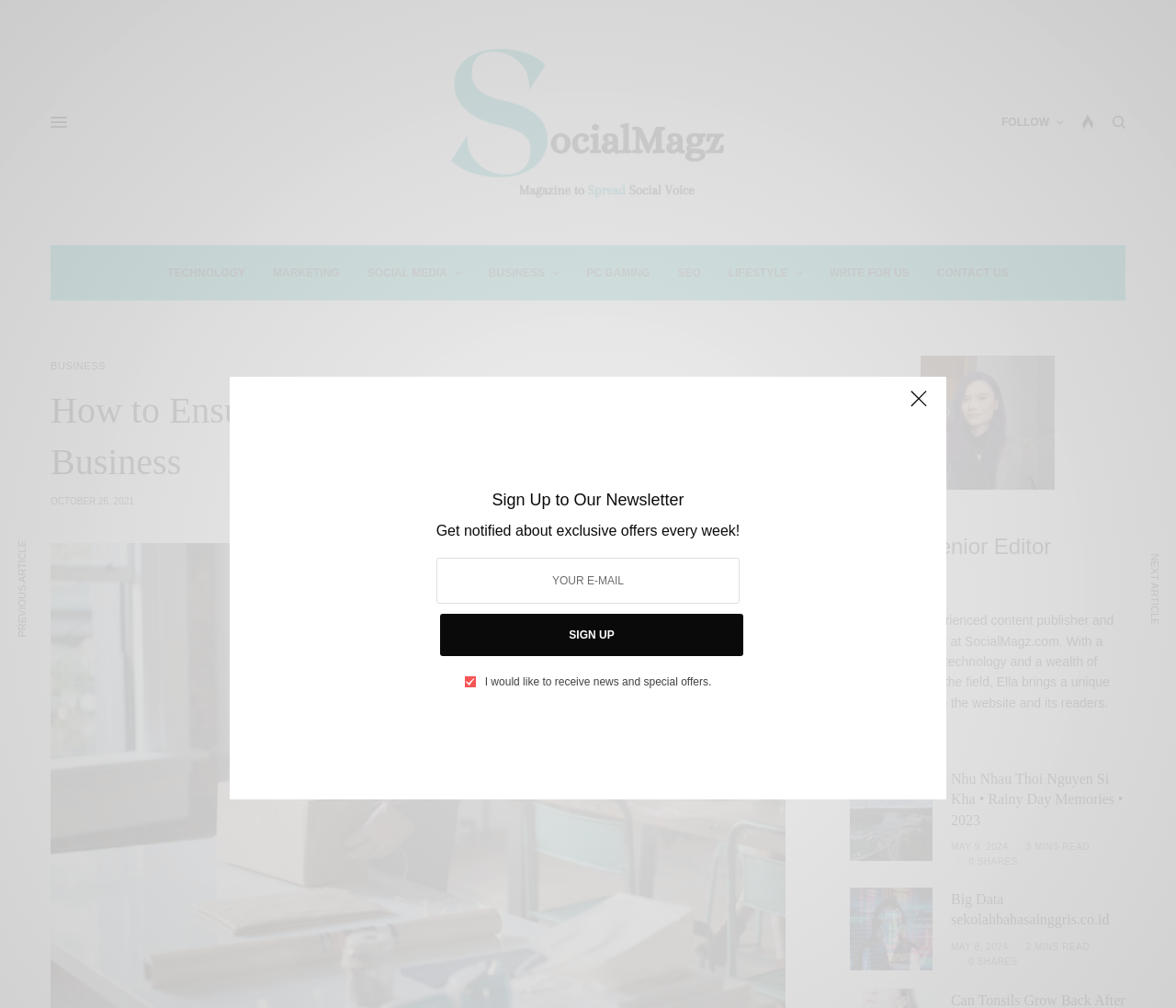What is the date of the latest article?
Based on the image, give a concise answer in the form of a single word or short phrase.

MAY 9, 2024